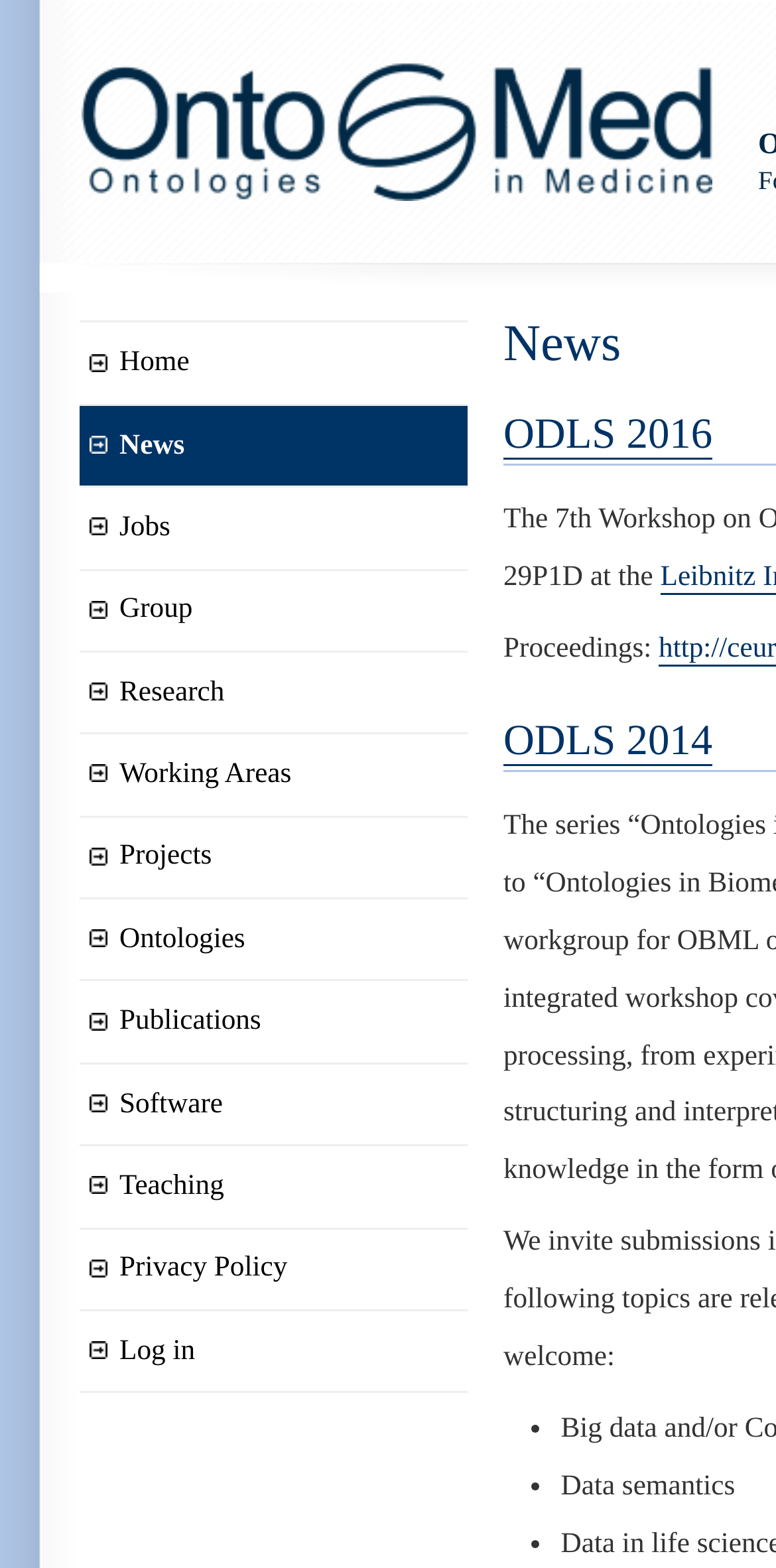Use one word or a short phrase to answer the question provided: 
What is the purpose of the 'Skip to main content' link?

To skip to main content